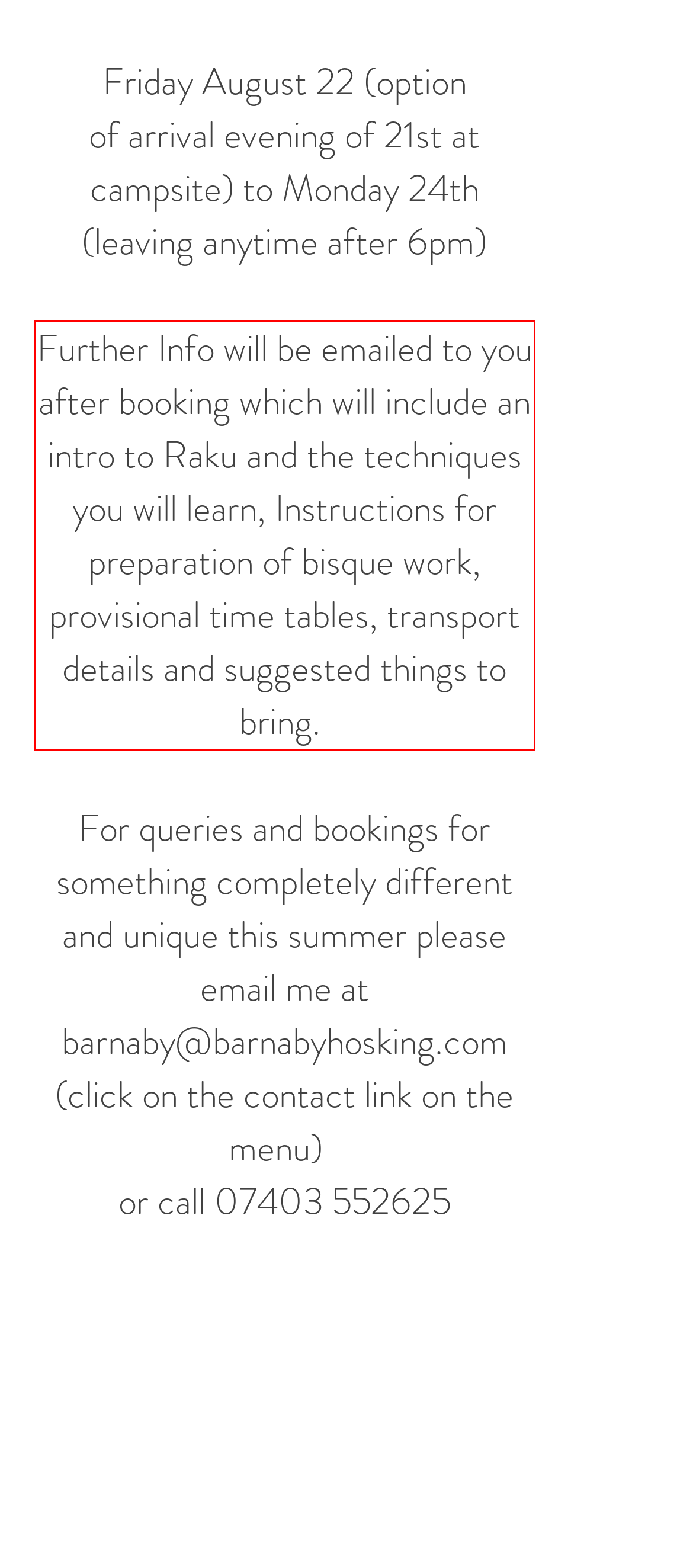Using the provided screenshot, read and generate the text content within the red-bordered area.

Further Info will be emailed to you after booking which will include an intro to Raku and the techniques you will learn, Instructions for preparation of bisque work, provisional time tables, transport details and suggested things to bring.